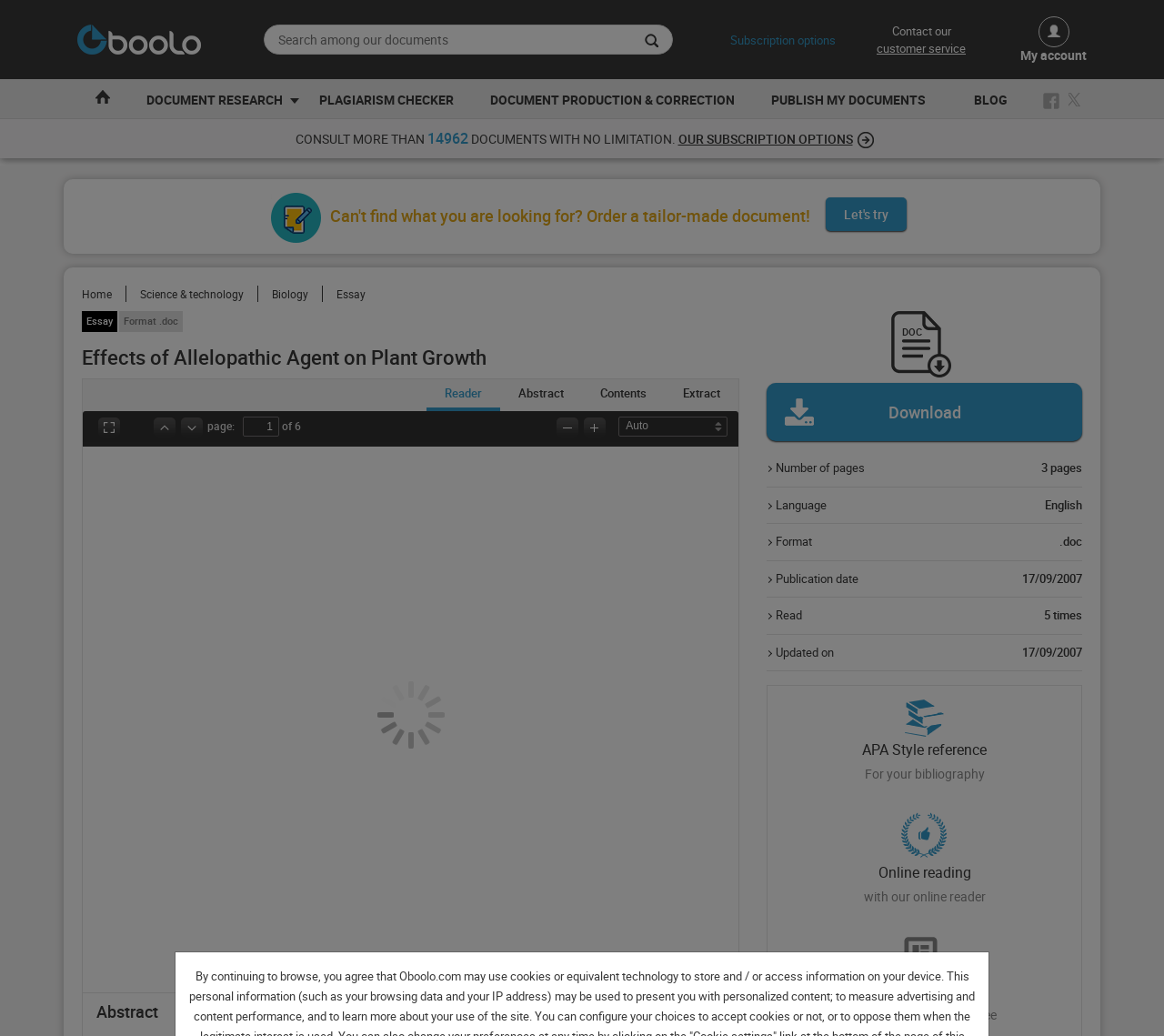Please respond to the question with a concise word or phrase:
How many times has this document been read?

5 times